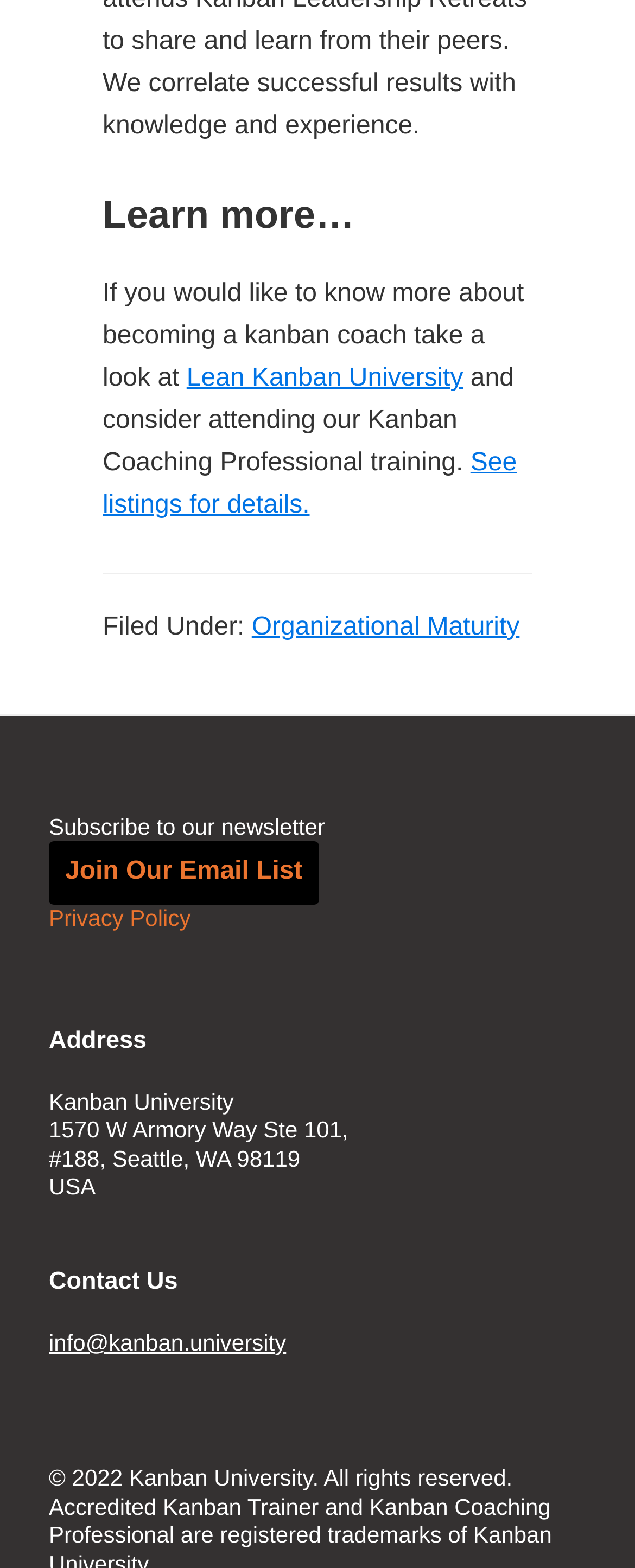Look at the image and give a detailed response to the following question: What is the purpose of the 'Join Our Email List' button?

The 'Join Our Email List' button is located next to the 'Subscribe to our newsletter' text, indicating that its purpose is to allow users to subscribe to the newsletter.